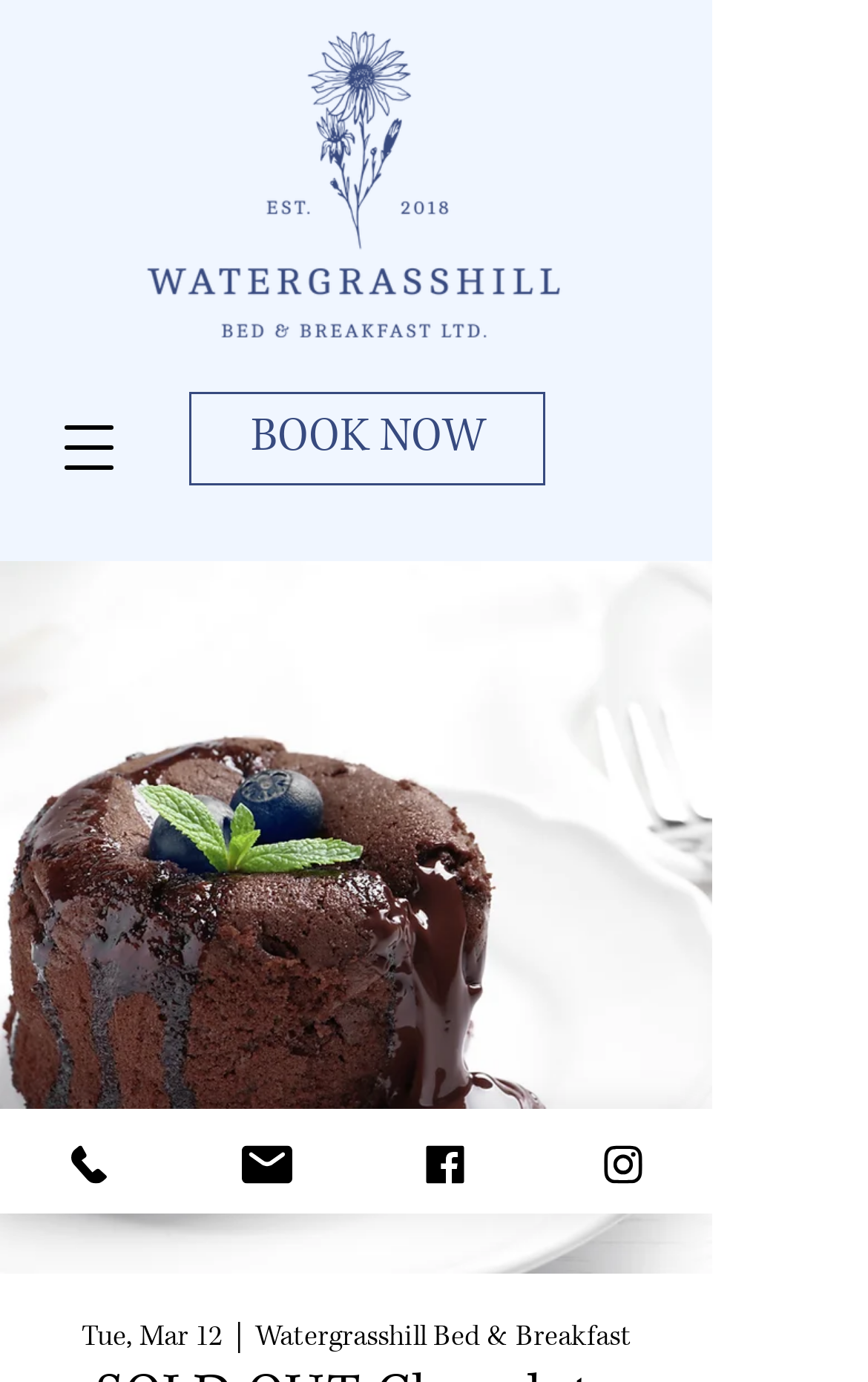What is the navigation menu button text?
Based on the image, provide a one-word or brief-phrase response.

Open navigation menu